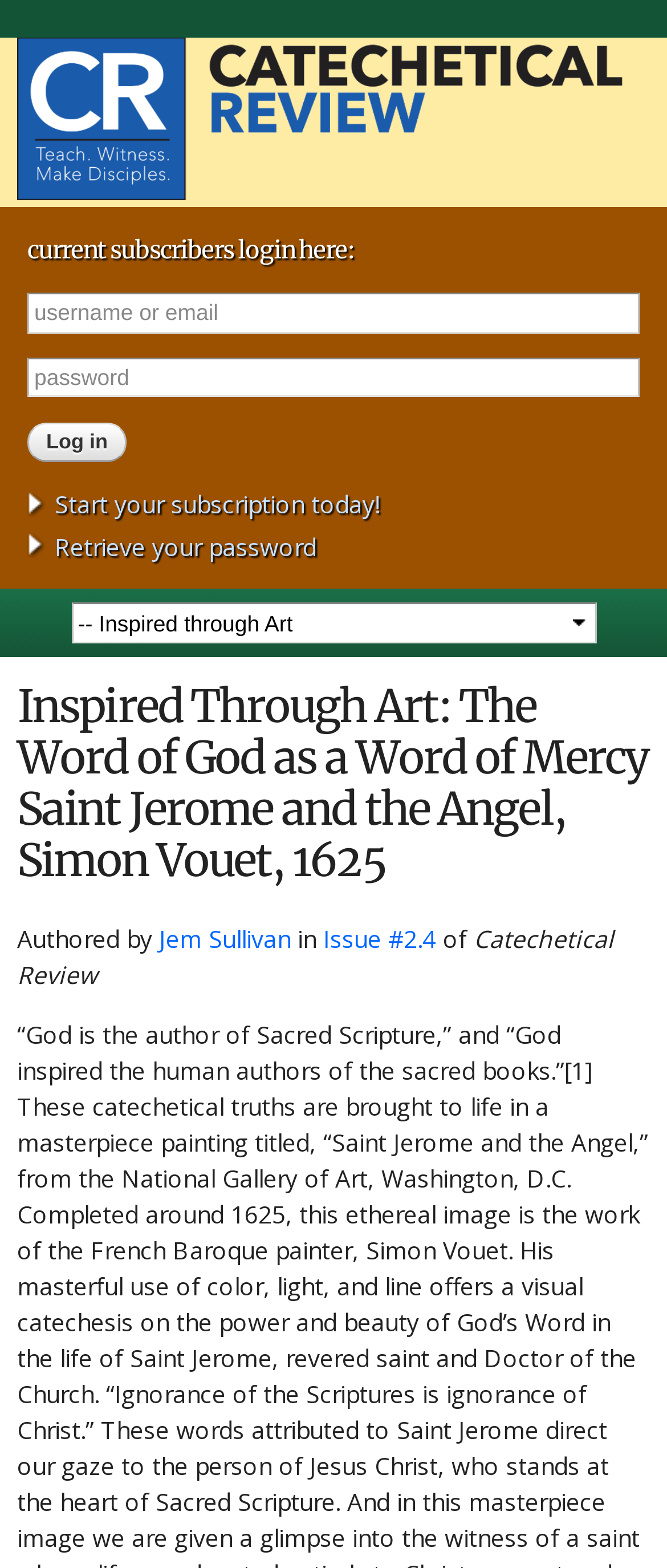How many textboxes are there for login?
Based on the screenshot, provide your answer in one word or phrase.

2